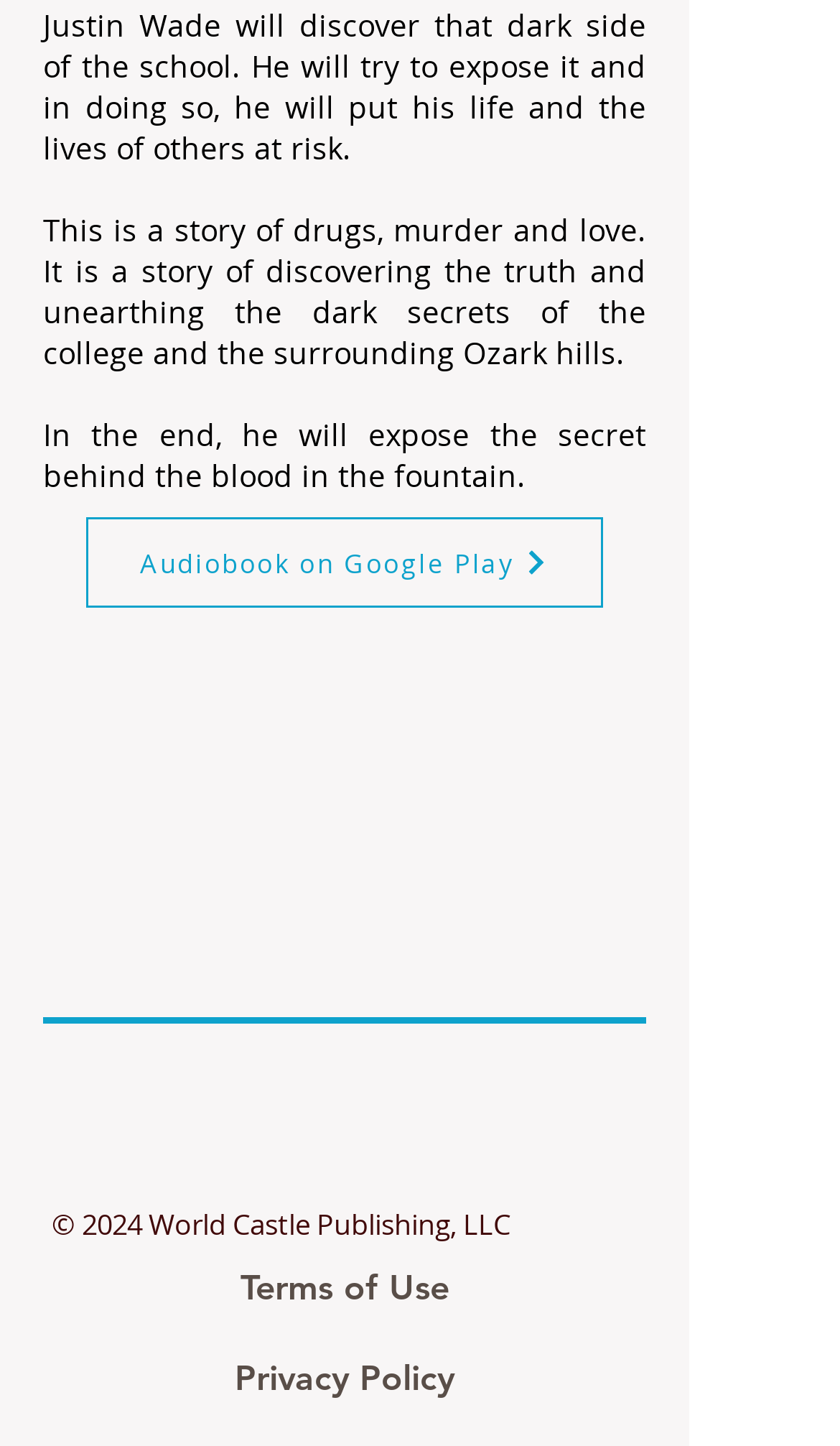Provide a short, one-word or phrase answer to the question below:
What is the theme of the story?

Dark secrets